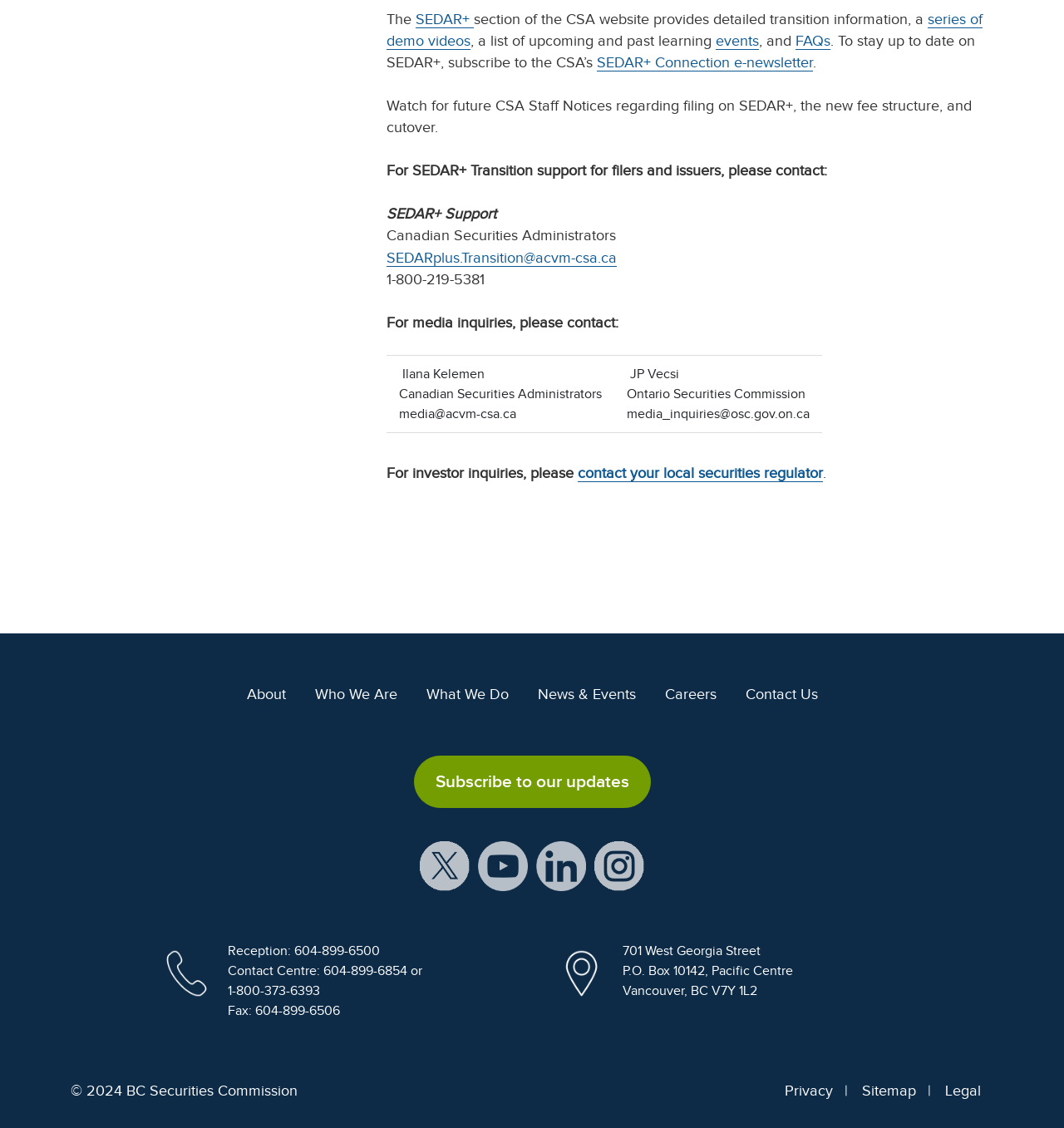Find and indicate the bounding box coordinates of the region you should select to follow the given instruction: "Contact SEDAR+ Support".

[0.363, 0.182, 0.466, 0.197]